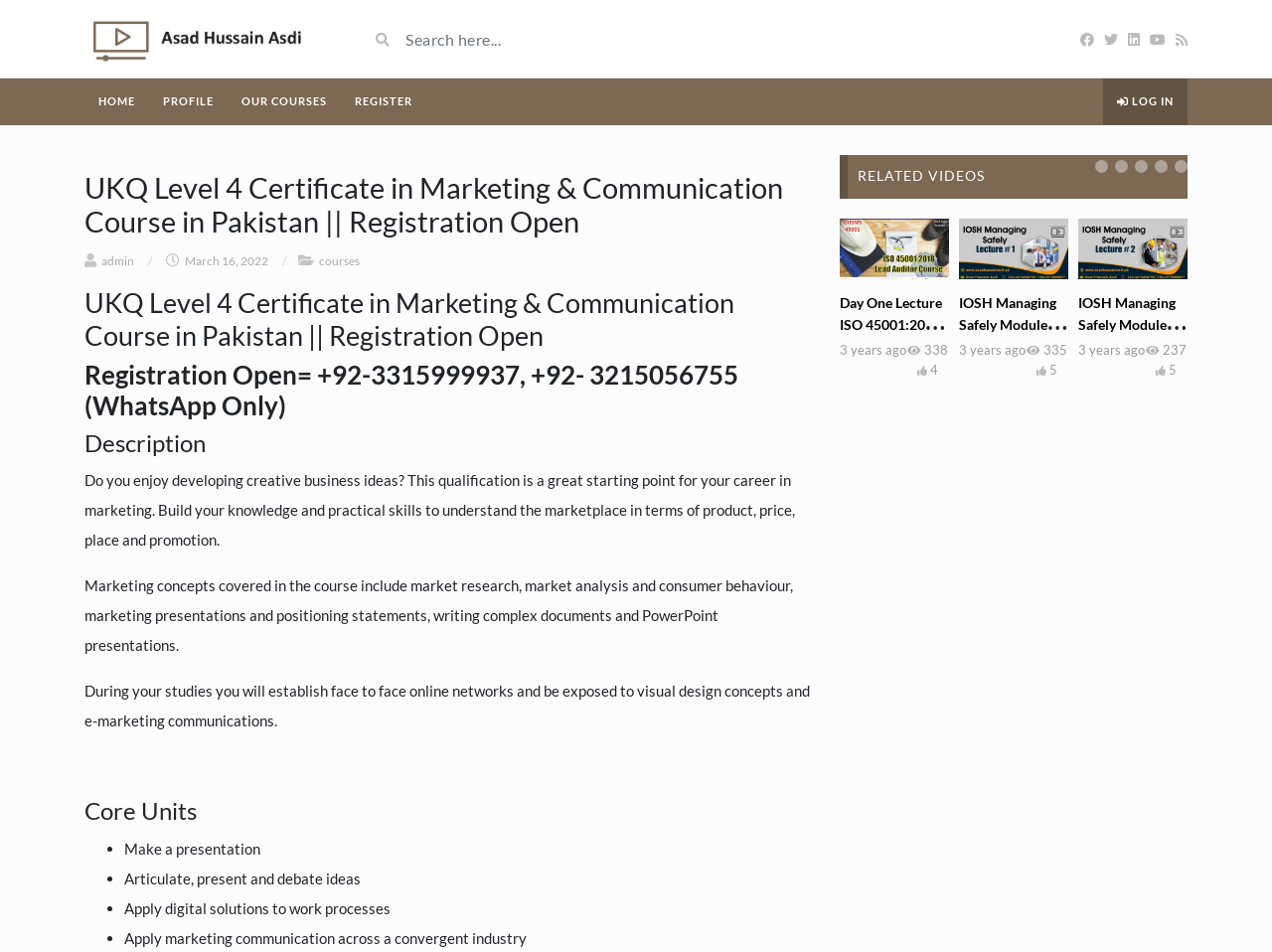Respond to the following question with a brief word or phrase:
What is the registration contact information?

+92-3315999937, +92- 3215056755 (WhatsApp Only)